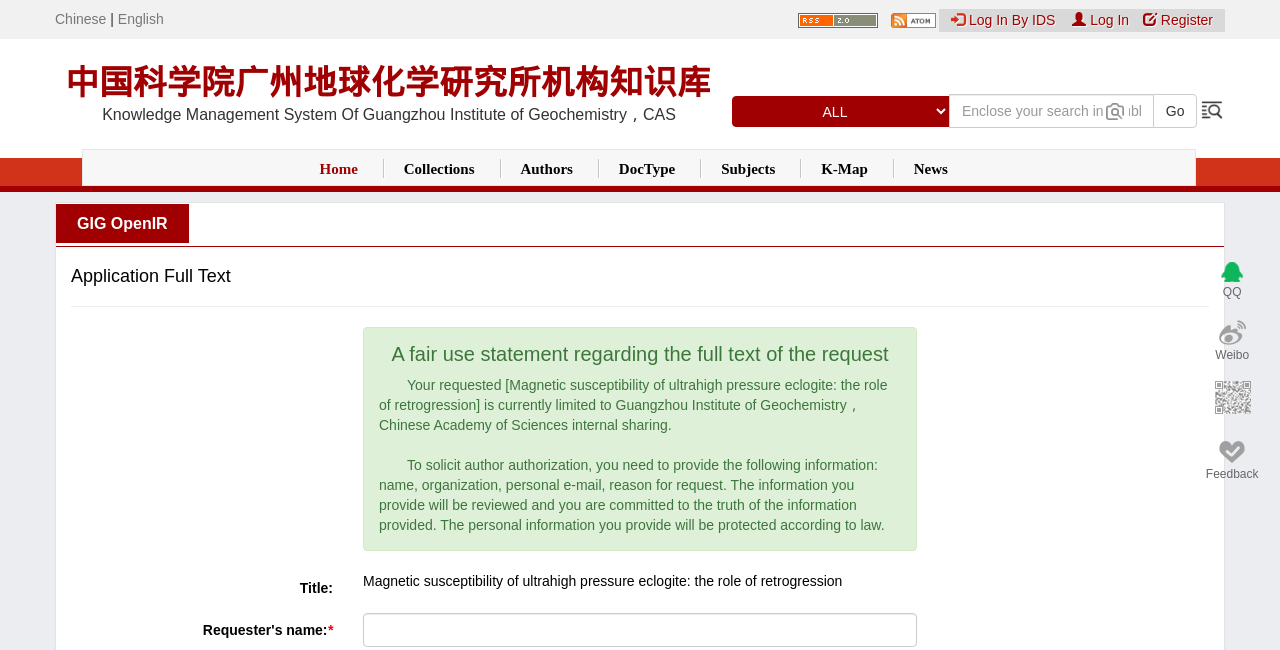Can you show the bounding box coordinates of the region to click on to complete the task described in the instruction: "Go to Home"?

[0.23, 0.23, 0.299, 0.288]